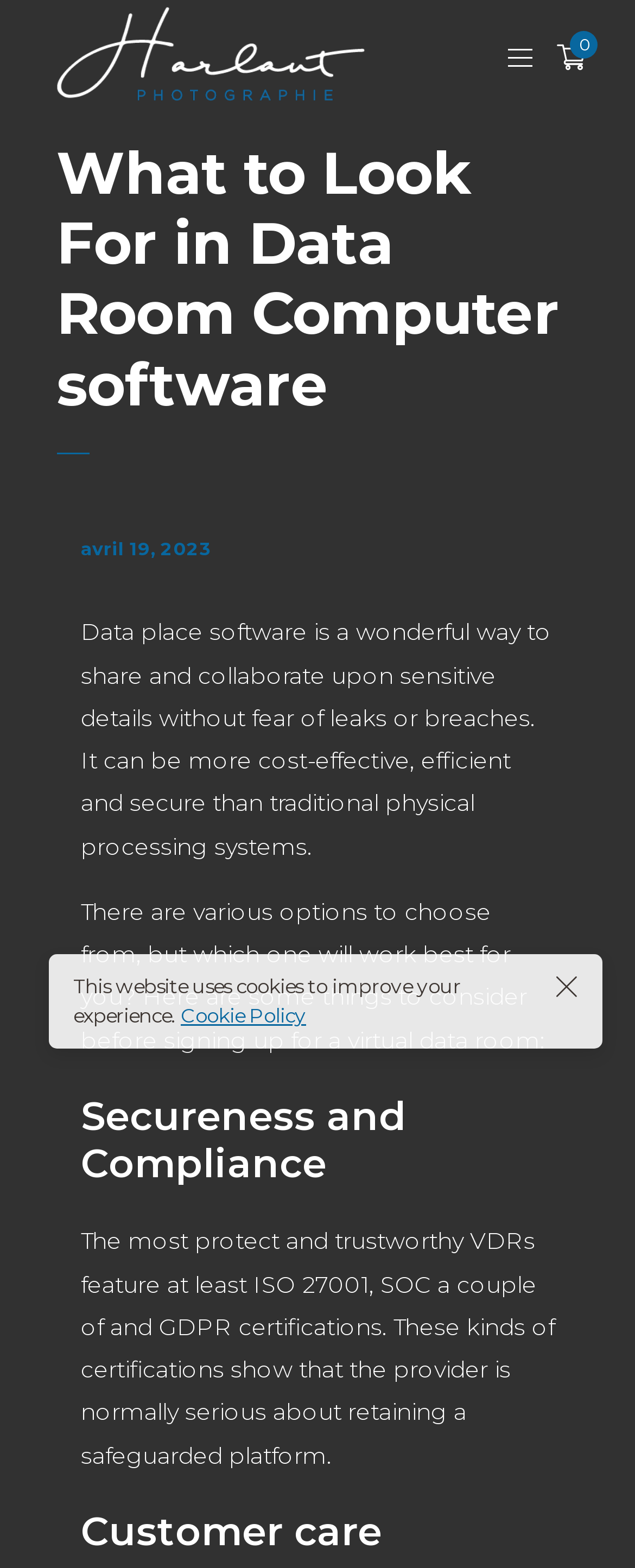Provide a one-word or one-phrase answer to the question:
What certifications should a trustworthy VDR have?

ISO 27001, SOC 2, GDPR